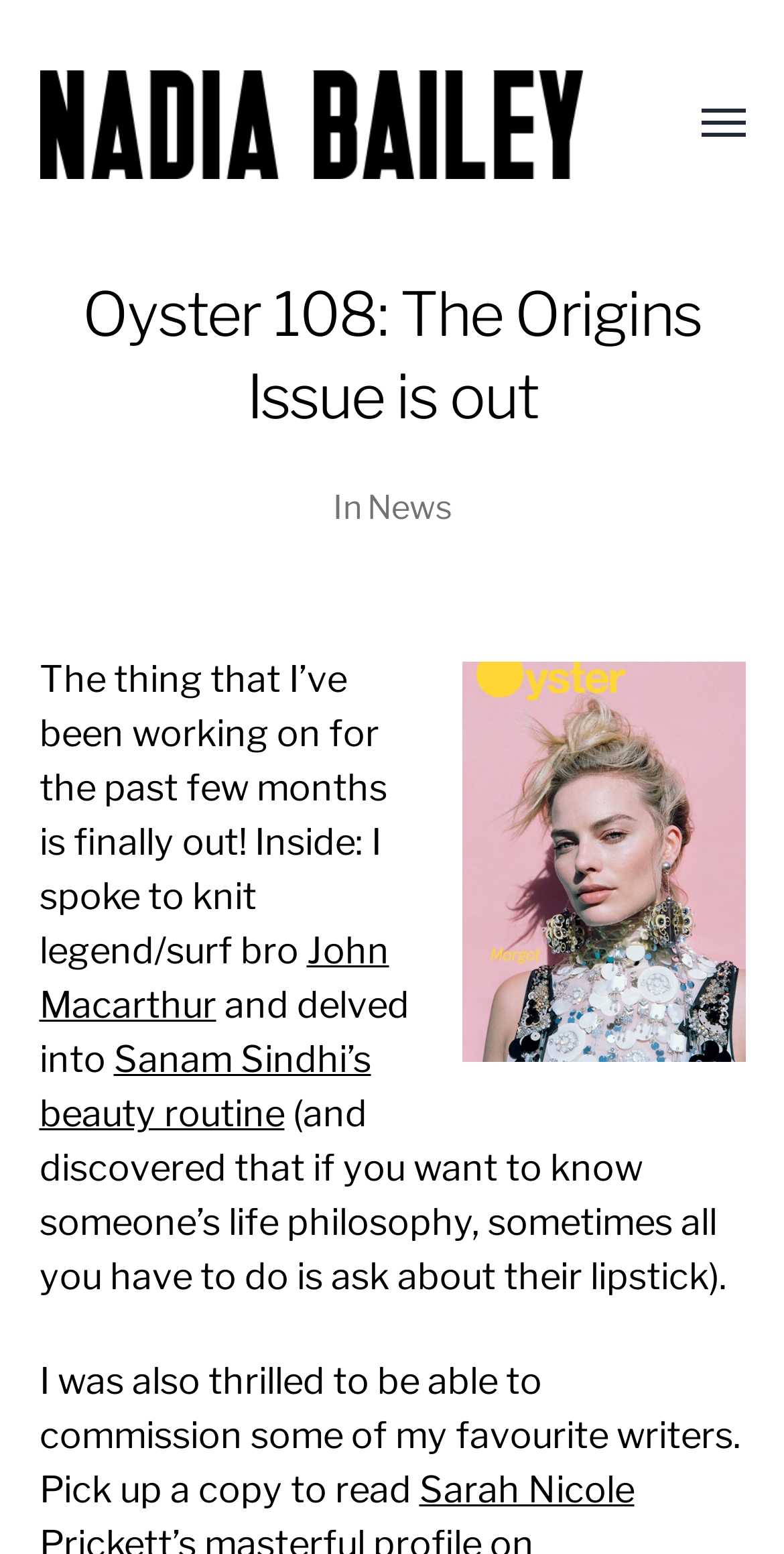Provide a thorough description of the webpage's content and layout.

The webpage is about Oyster 108: The Origins Issue, which has been released. At the top left, there is a link to Nadia Bailey's profile. On the top right, there is a button to toggle the menu. Below the button, there is a header section that spans the entire width of the page. Within the header, there is a heading that reads "Oyster 108: The Origins Issue is out" followed by the text "In" and a link to "News".

Below the header, there is a large image that takes up most of the width of the page, featuring Margot Robbie on the cover of Oyster magazine. To the left of the image, there is a block of text that announces the release of the issue, mentioning that Nadia Bailey spoke to a knit legend and surf bro, John Macarthur, and delved into Sanam Sindhi's beauty routine. The text also mentions that the issue features articles from Nadia Bailey's favorite writers.

There are three links within the text block: one to John Macarthur, one to Sanam Sindhi's beauty routine, and one to Nadia Bailey's profile at the top. The text is divided into four paragraphs, with the last paragraph encouraging readers to pick up a copy of the issue to read more.